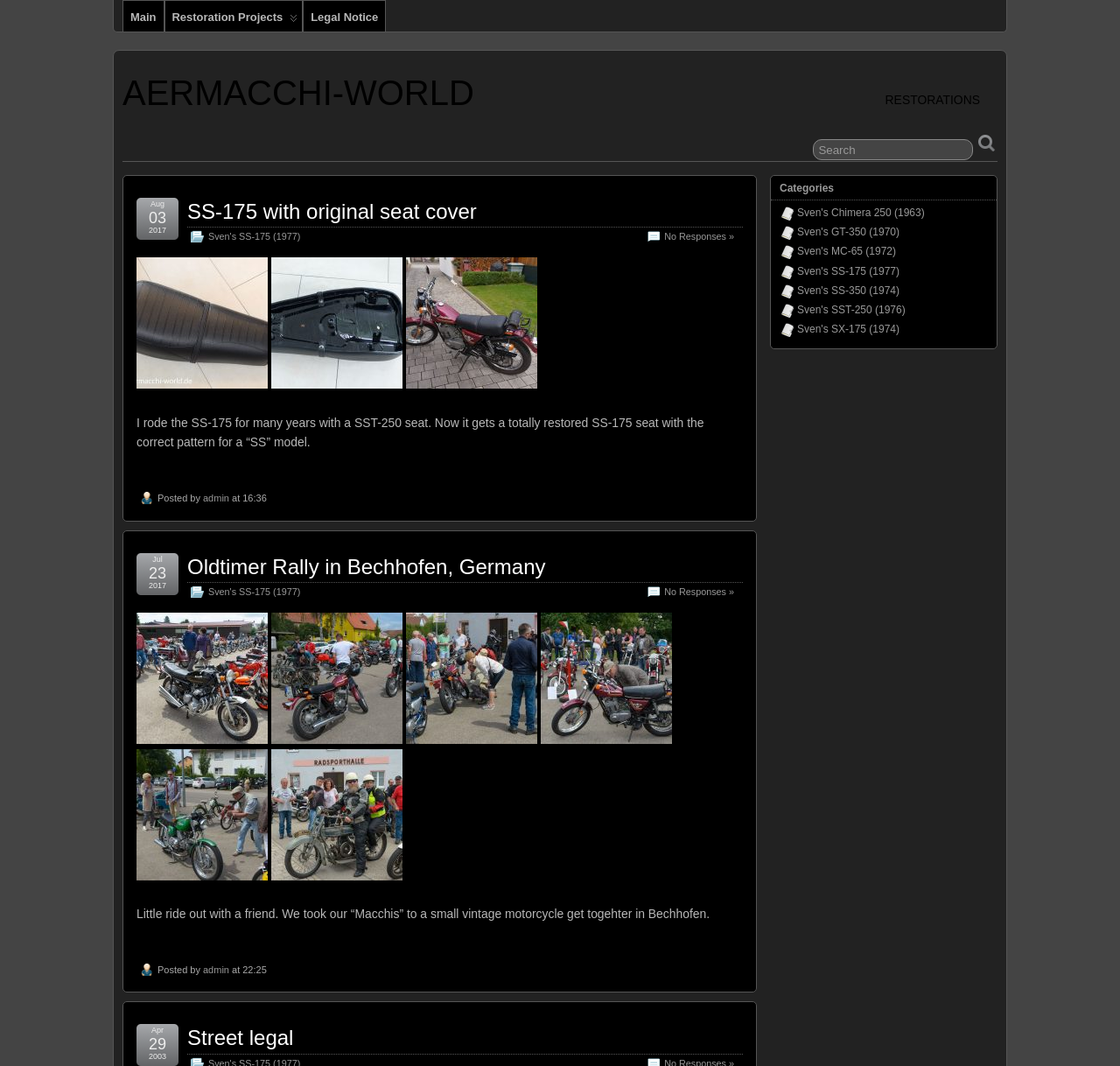Show the bounding box coordinates for the HTML element as described: "name="searchsubmit"".

[0.872, 0.125, 0.891, 0.144]